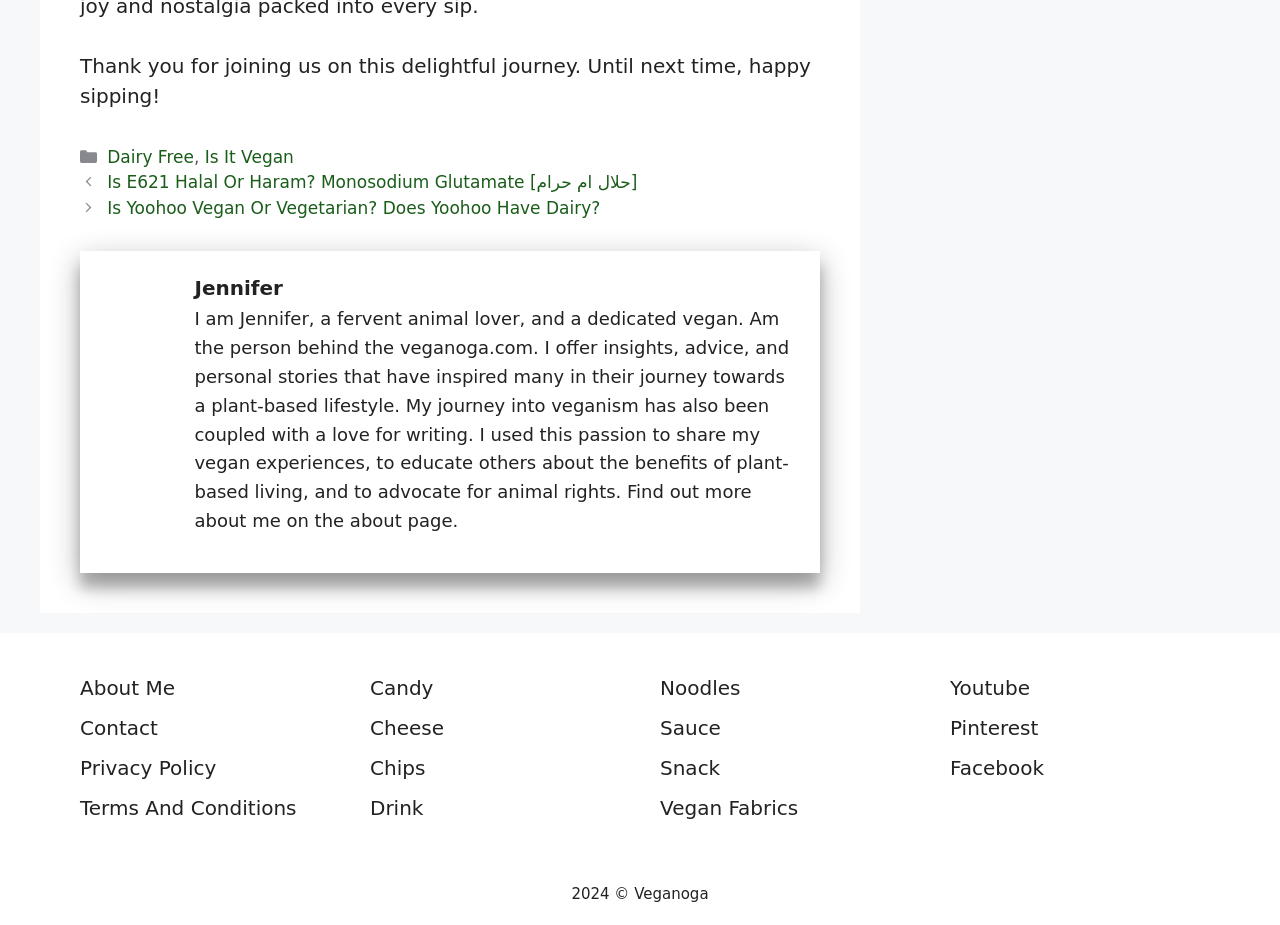Could you determine the bounding box coordinates of the clickable element to complete the instruction: "Visit the 'Candy' category"? Provide the coordinates as four float numbers between 0 and 1, i.e., [left, top, right, bottom].

[0.289, 0.731, 0.339, 0.757]